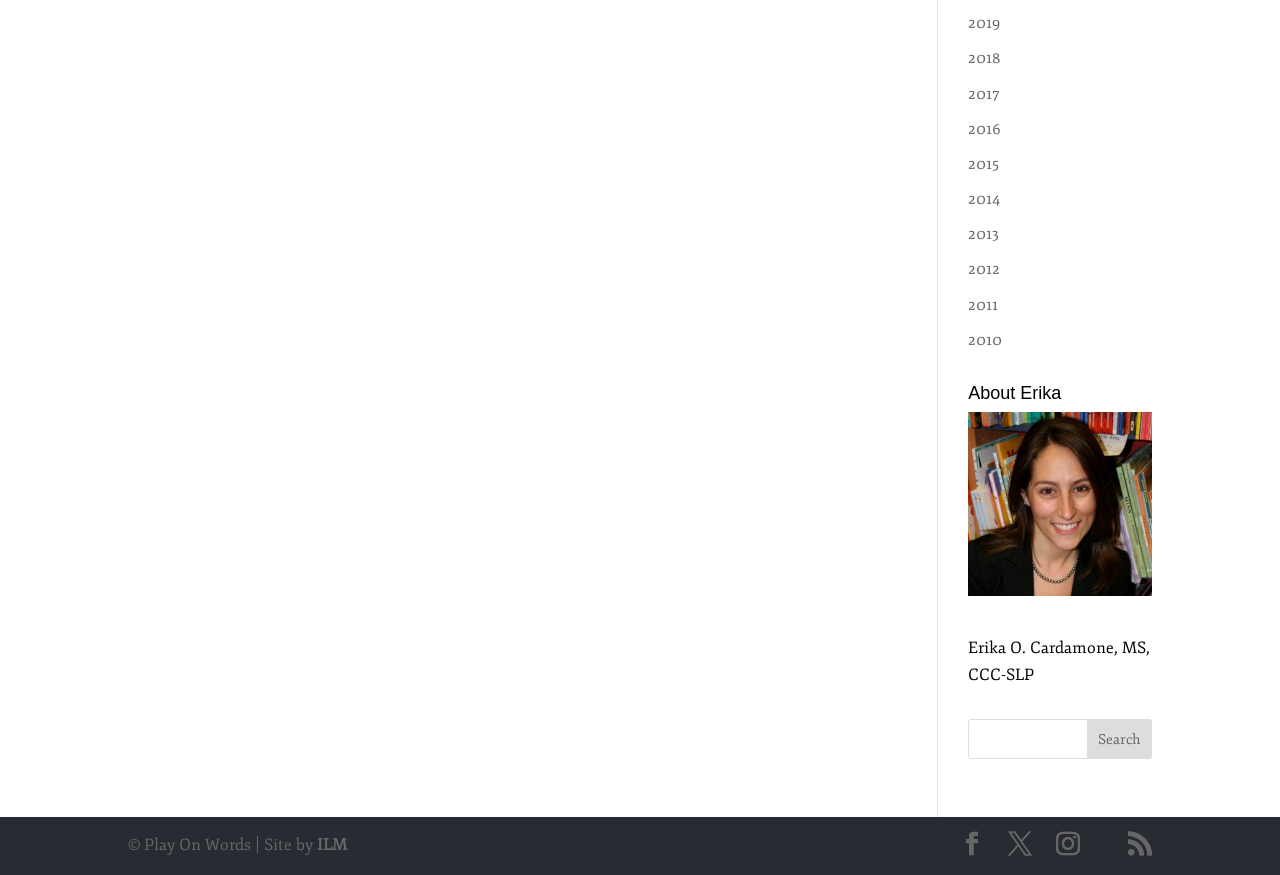Pinpoint the bounding box coordinates of the clickable element to carry out the following instruction: "Read about Erika."

[0.756, 0.439, 0.9, 0.471]